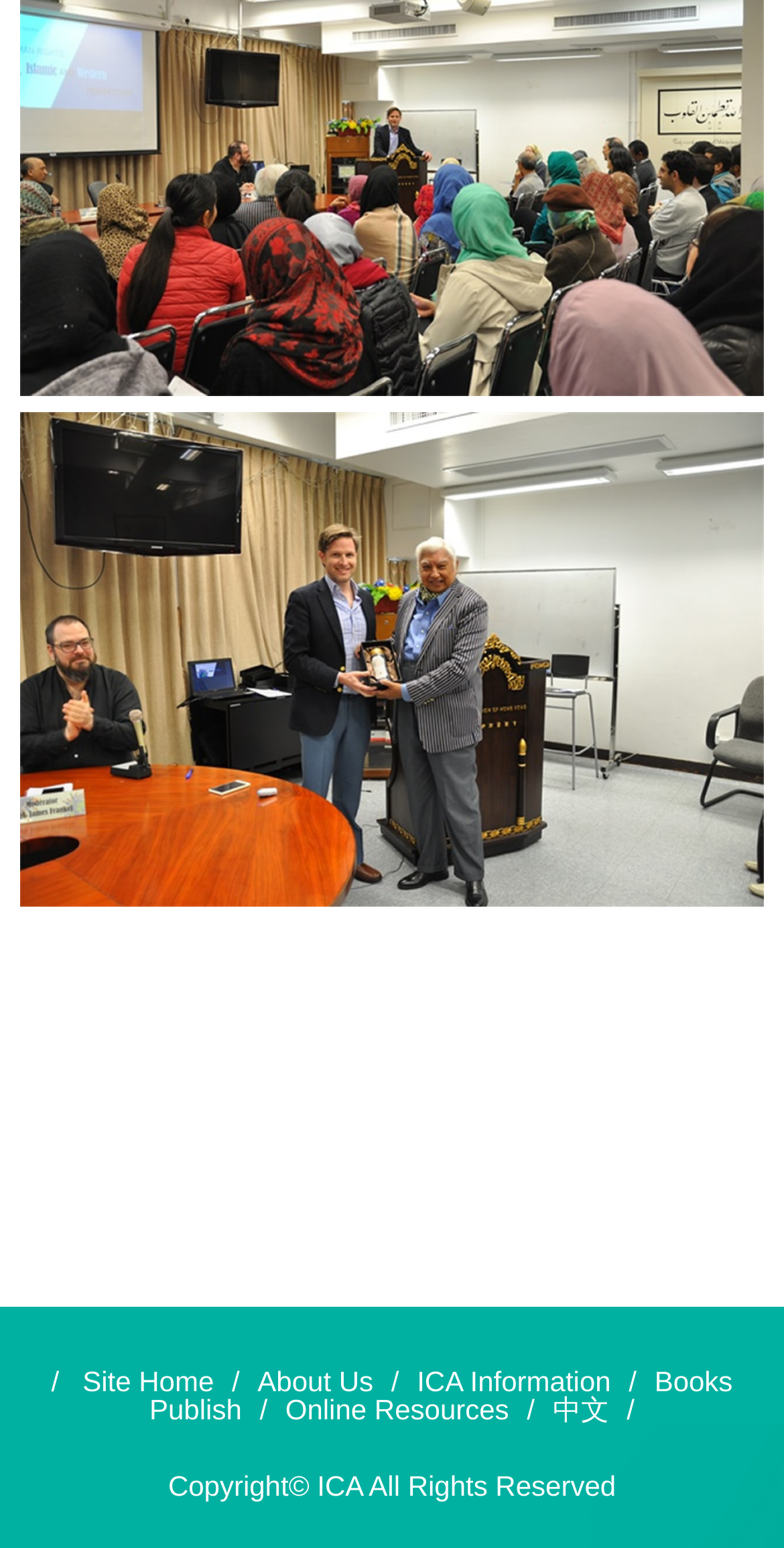How many links are there at the top? Look at the image and give a one-word or short phrase answer.

2